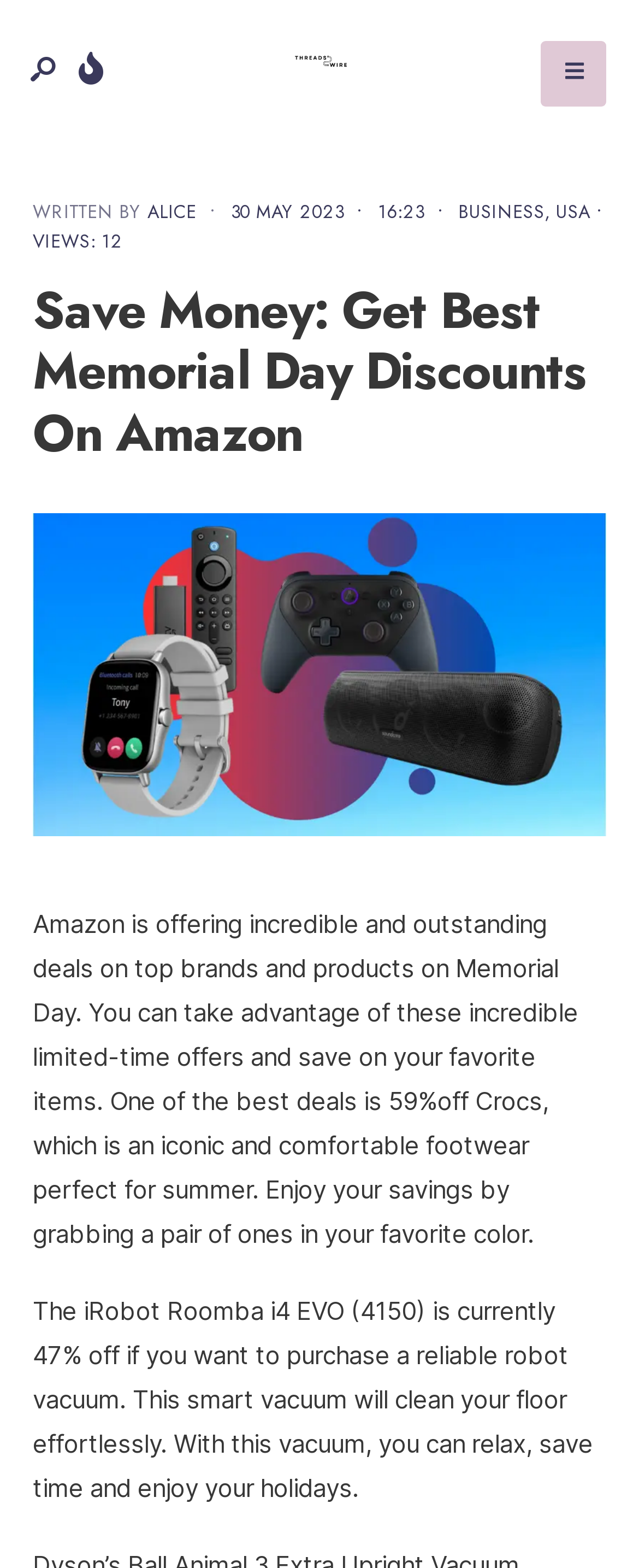What is the discount on Crocs?
Use the image to answer the question with a single word or phrase.

59% off